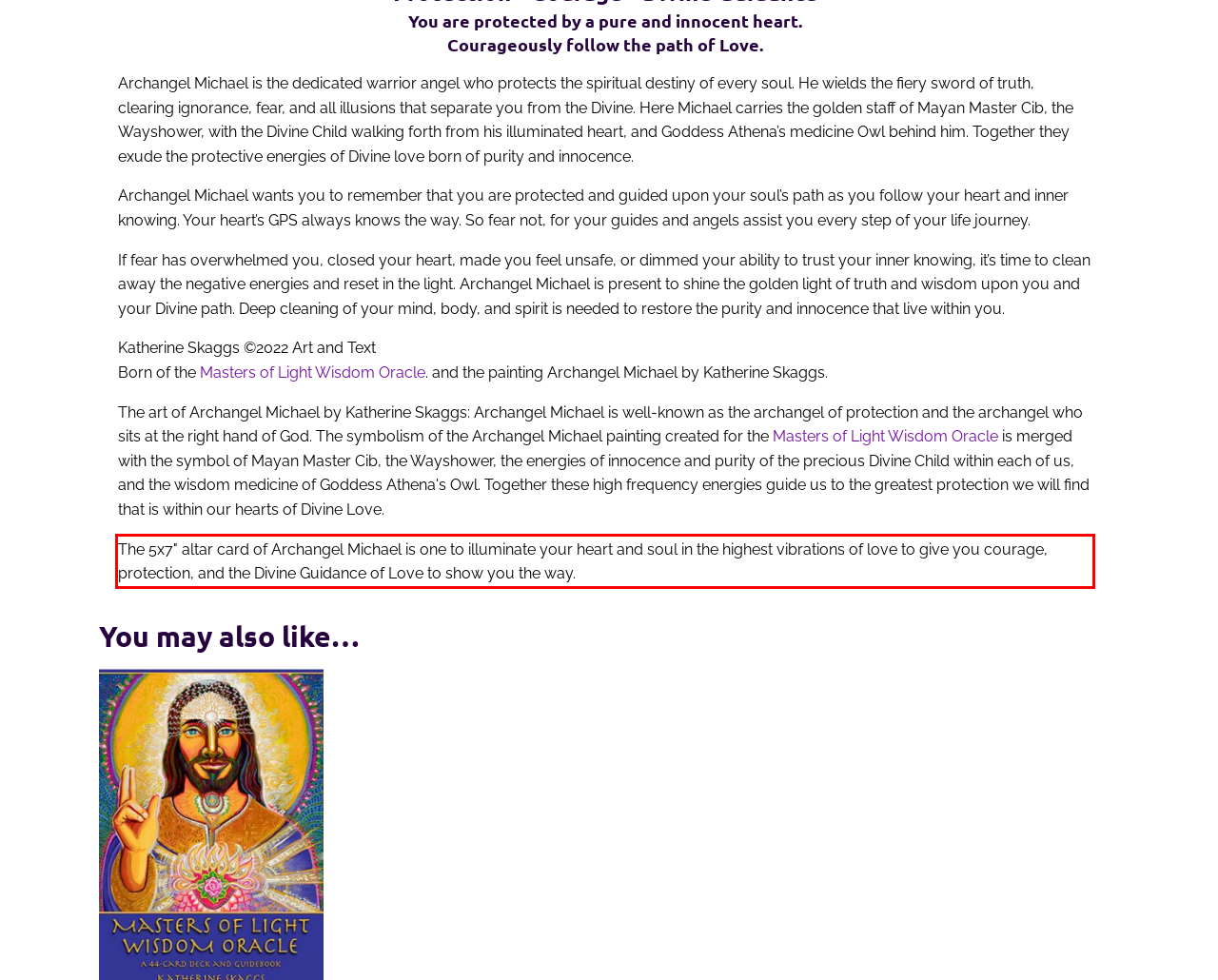Please recognize and transcribe the text located inside the red bounding box in the webpage image.

The 5x7" altar card of Archangel Michael is one to illuminate your heart and soul in the highest vibrations of love to give you courage, protection, and the Divine Guidance of Love to show you the way.